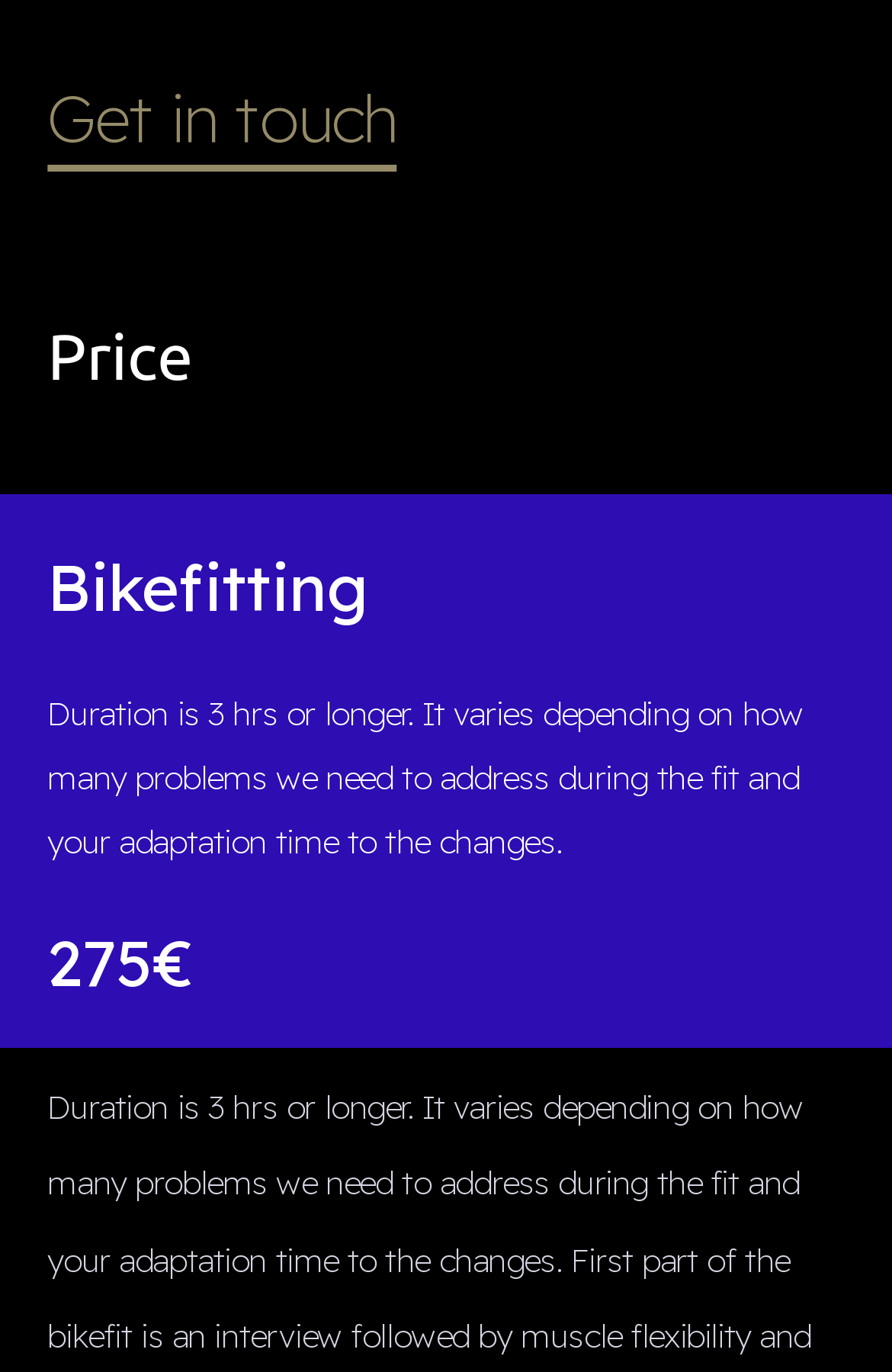Determine the bounding box coordinates of the UI element described below. Use the format (top-left x, top-left y, bottom-right x, bottom-right y) with floating point numbers between 0 and 1: 275€

[0.053, 0.671, 0.217, 0.73]